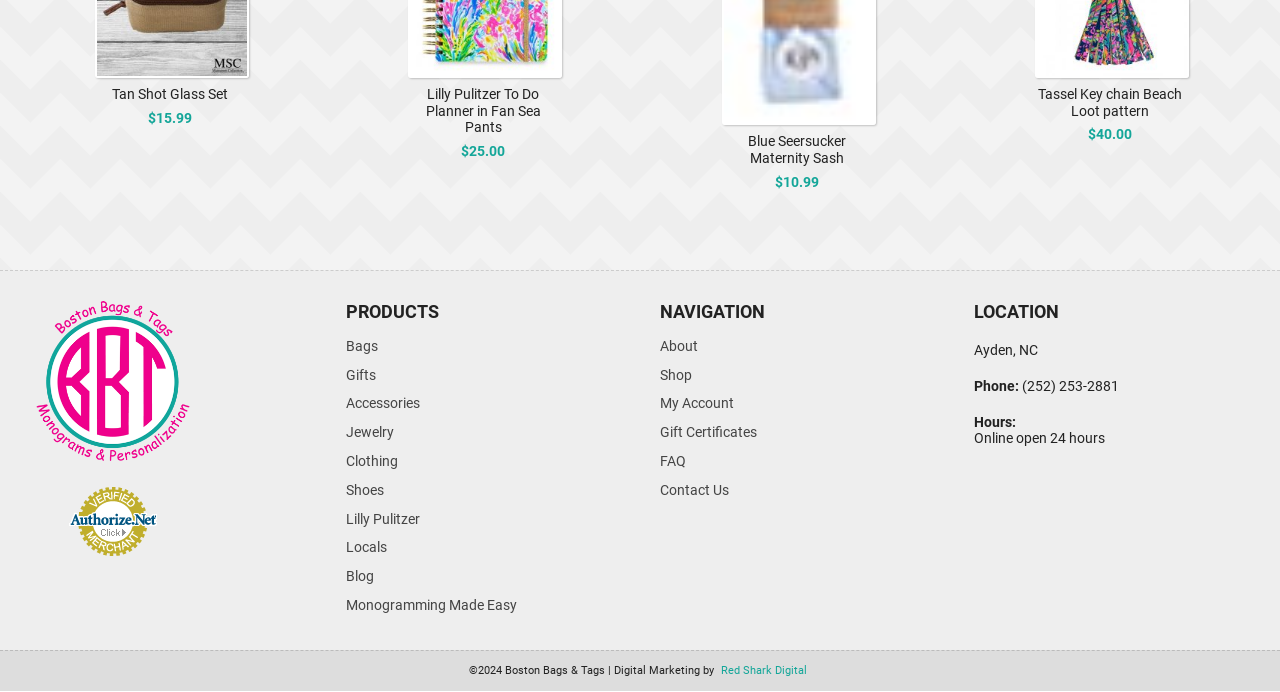Please provide a brief answer to the question using only one word or phrase: 
Who is responsible for the digital marketing of Boston Bags & Tags?

Red Shark Digital